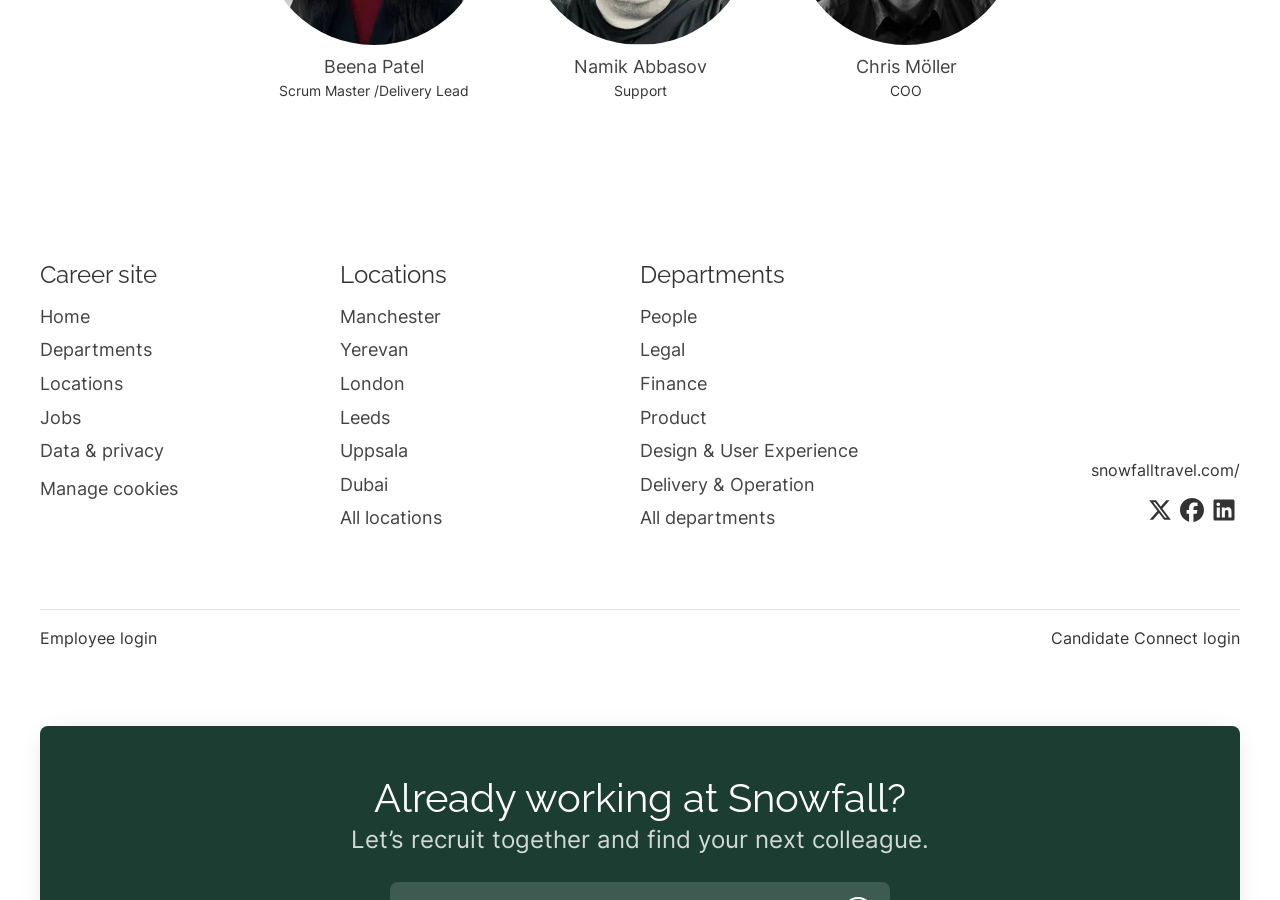Determine the bounding box coordinates of the clickable element to achieve the following action: 'Visit Snowfall Travel website'. Provide the coordinates as four float values between 0 and 1, formatted as [left, top, right, bottom].

[0.852, 0.504, 0.969, 0.54]